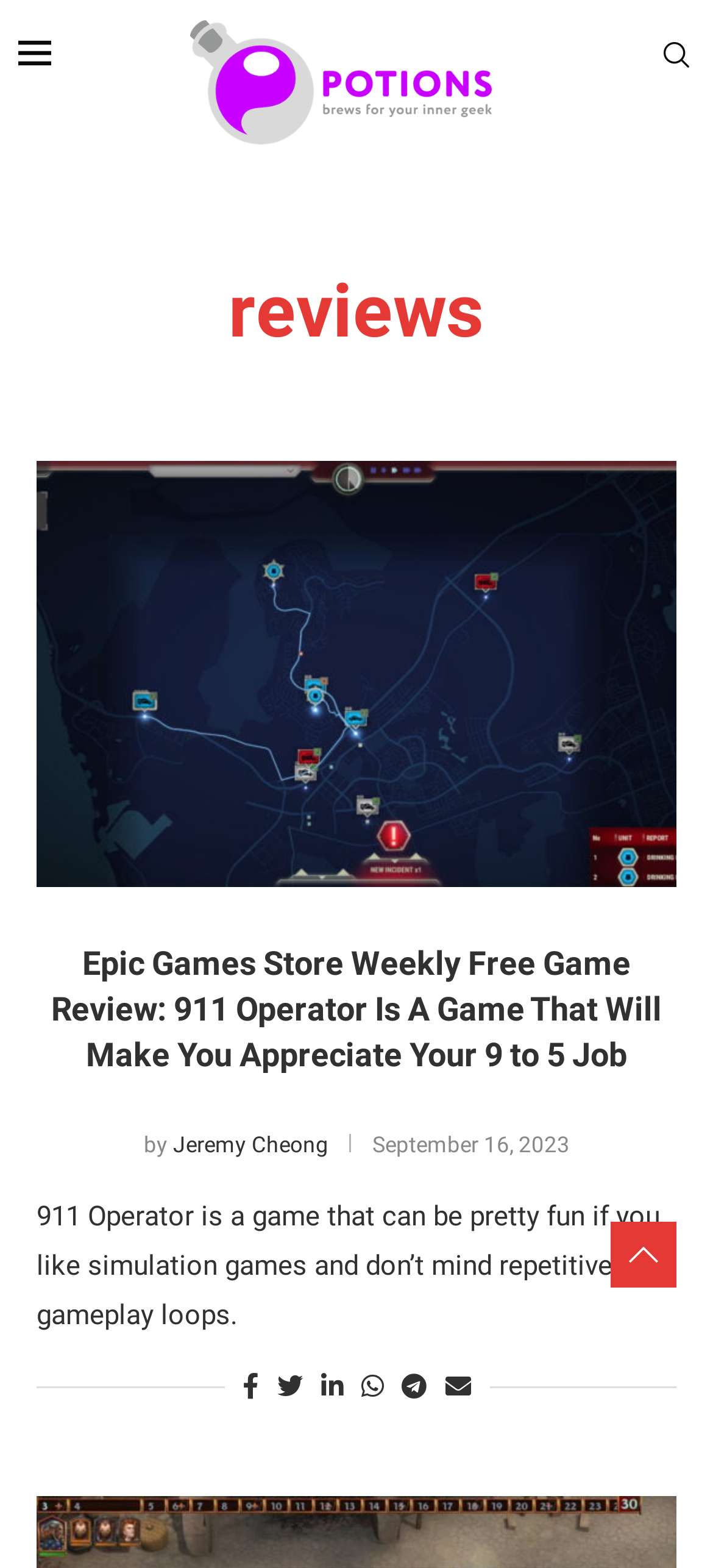Locate the bounding box coordinates of the element you need to click to accomplish the task described by this instruction: "View the author's profile".

[0.242, 0.722, 0.46, 0.739]